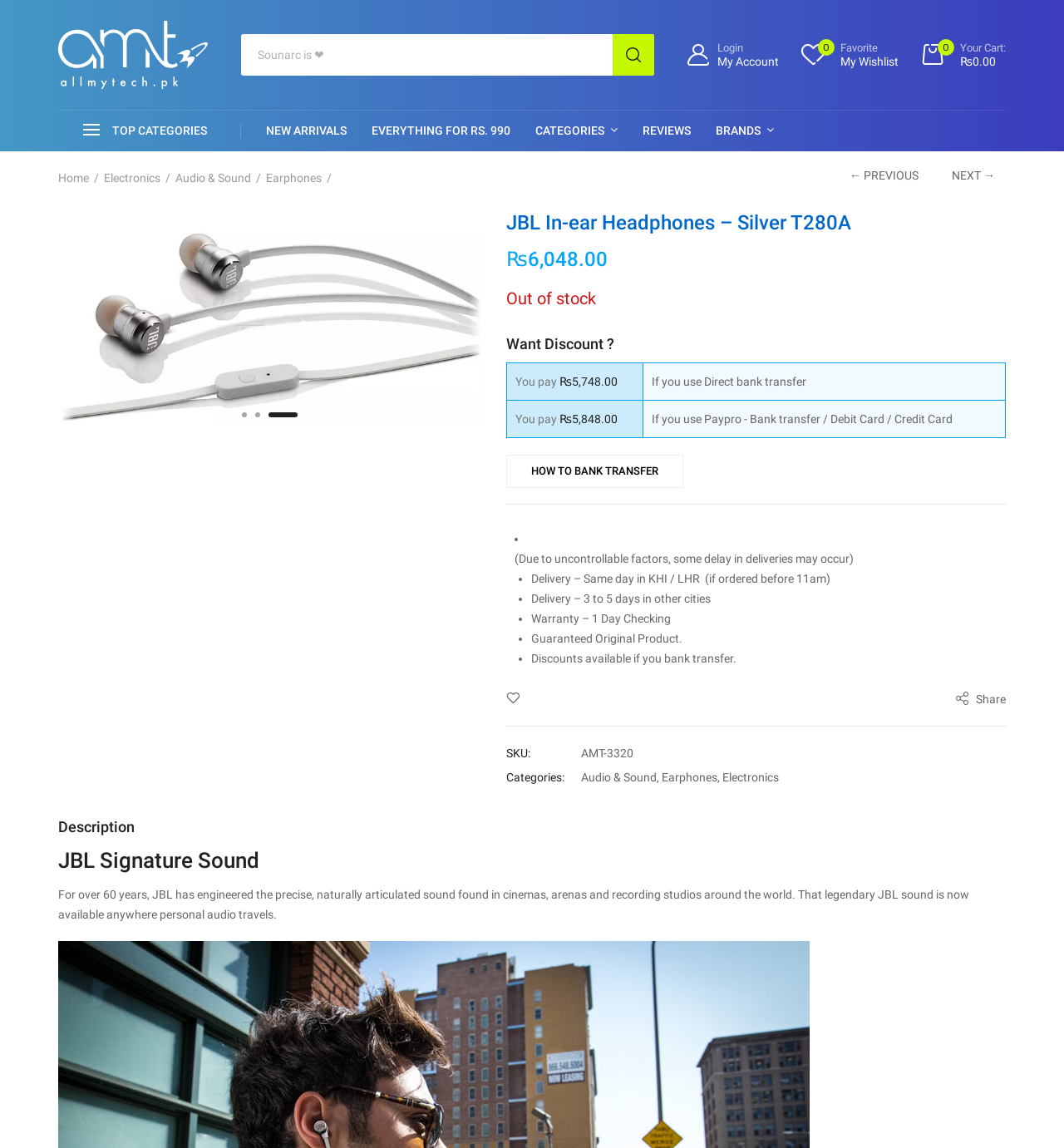Create a detailed narrative of the webpage’s visual and textual elements.

This webpage is about JBL In-ear Headphones, specifically the Silver T280A model. At the top, there is a logo and a search bar with a button. Below the search bar, there are several links to different categories, including "TOP CATEGORIES", "NEW ARRIVALS", and "BRANDS". 

On the left side, there is a navigation menu with links to "Home", "Electronics", "Audio & Sound", and "Earphones". Below the navigation menu, there are pagination links to navigate through the product list.

The main content of the page is about the JBL In-ear Headphones - Silver T280A. There is a large image of the product, and below it, there is a heading with the product name and price, which is ₨6,048.00. However, the product is currently out of stock.

Below the product information, there is a section that offers a discount if the customer uses direct bank transfer or Paypro payment methods. There is also a button to learn more about how to bank transfer.

The page also provides information about the product's delivery and warranty. It mentions that same-day delivery is available in Karachi and Lahore if the order is placed before 11 am, and 3-5 days delivery in other cities. The product has a 1-day checking warranty and is guaranteed to be an original product.

On the right side, there are social media sharing links and a link to the product's SKU and categories. Below that, there is a detailed product description, which explains the JBL signature sound and its history.